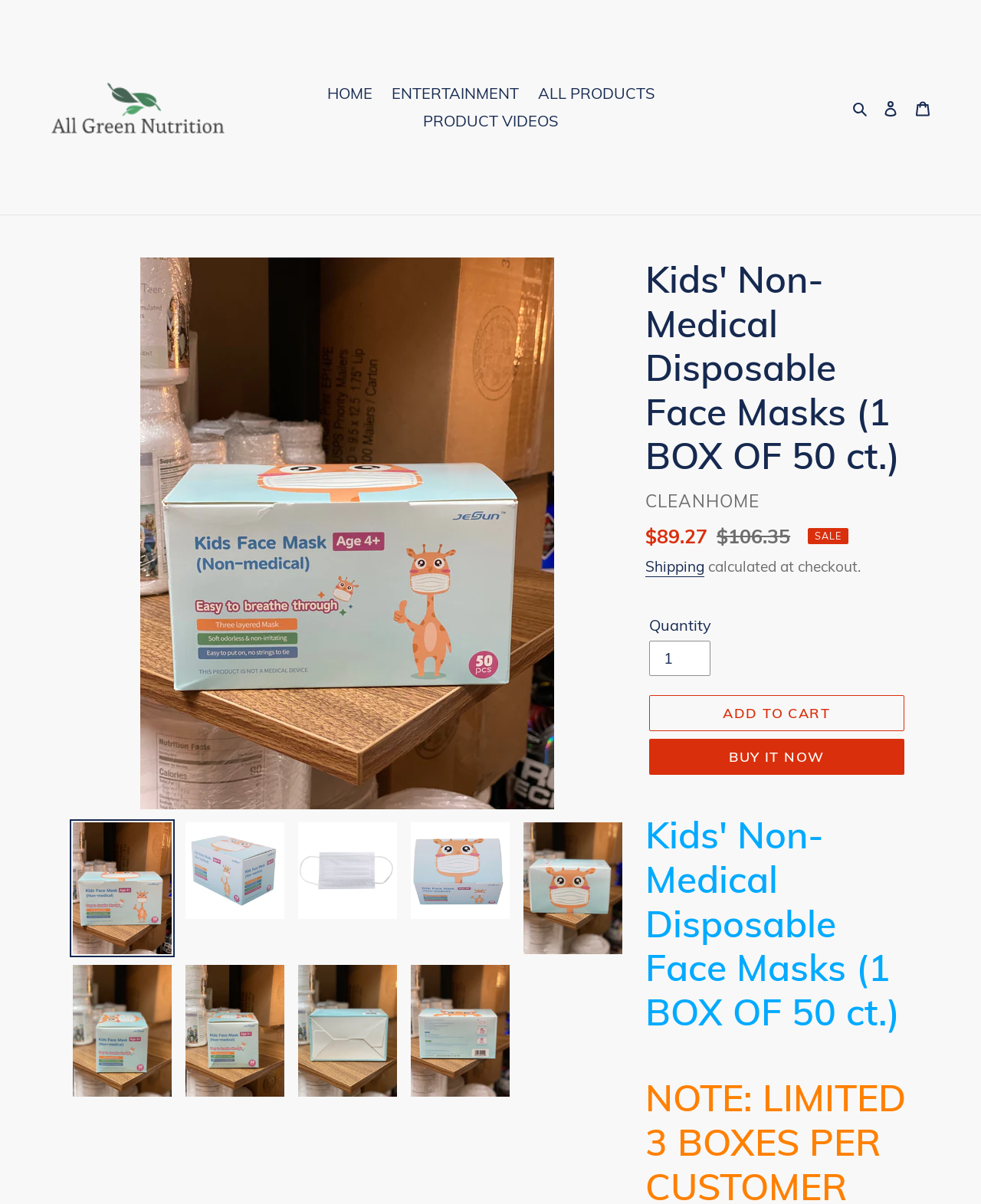What is the price of the face masks?
Using the image, give a concise answer in the form of a single word or short phrase.

$89.27